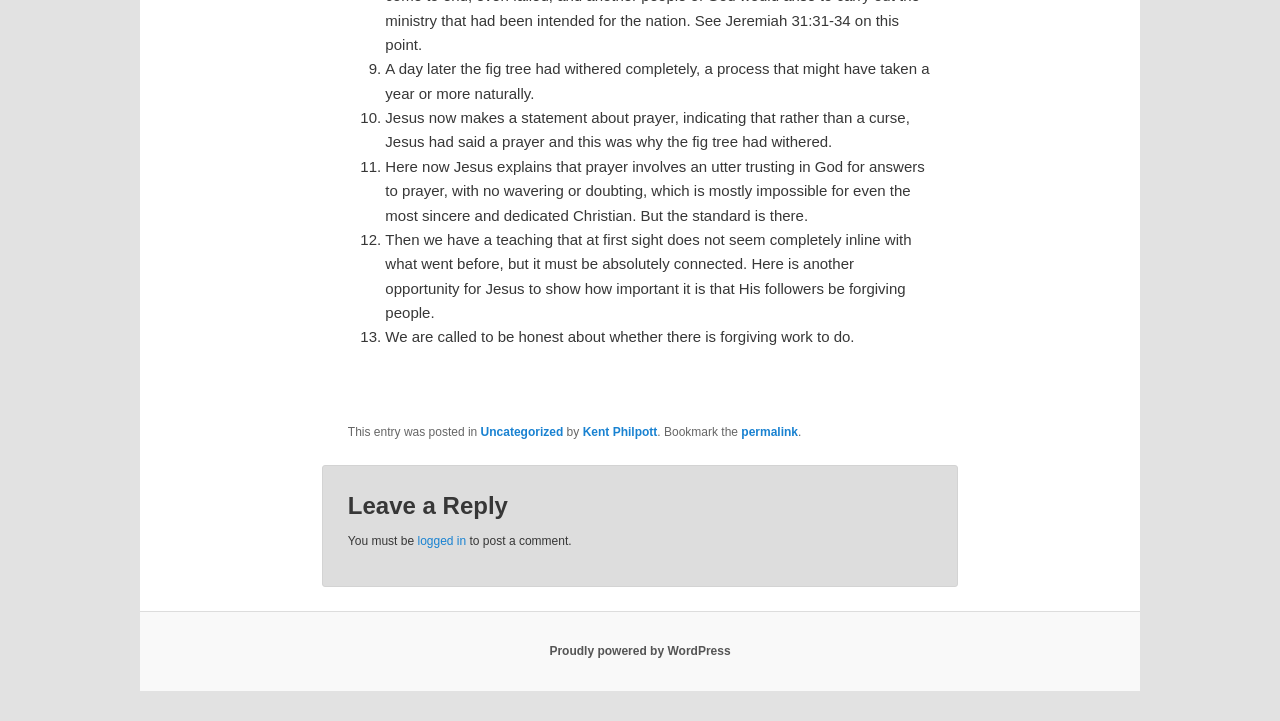What is required to post a comment?
Could you please answer the question thoroughly and with as much detail as possible?

The webpage states 'You must be logged in to post a comment', indicating that users need to log in to the website in order to leave a comment.